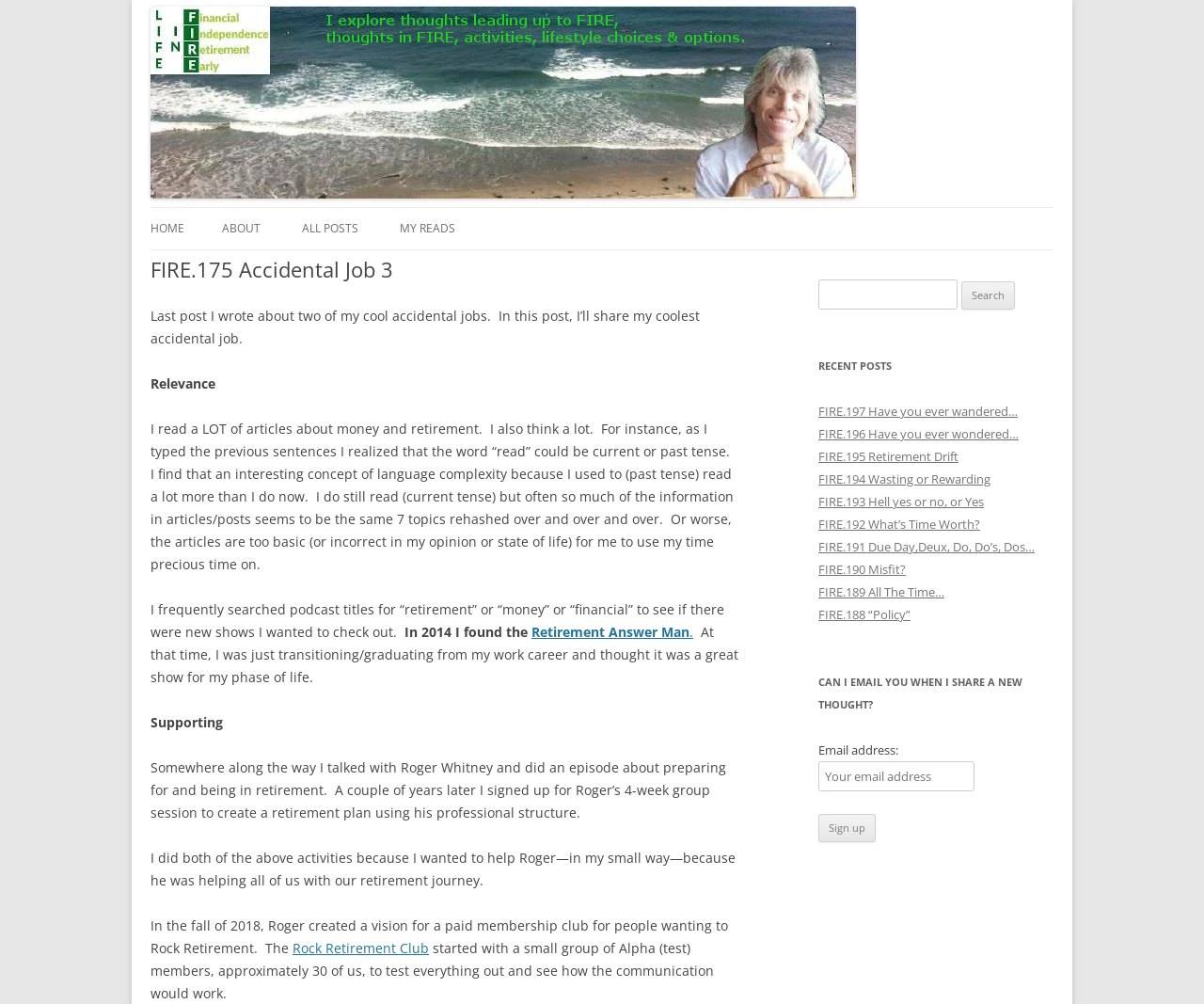Find the bounding box of the UI element described as follows: "FIRE.195 Retirement Drift".

[0.68, 0.446, 0.796, 0.463]